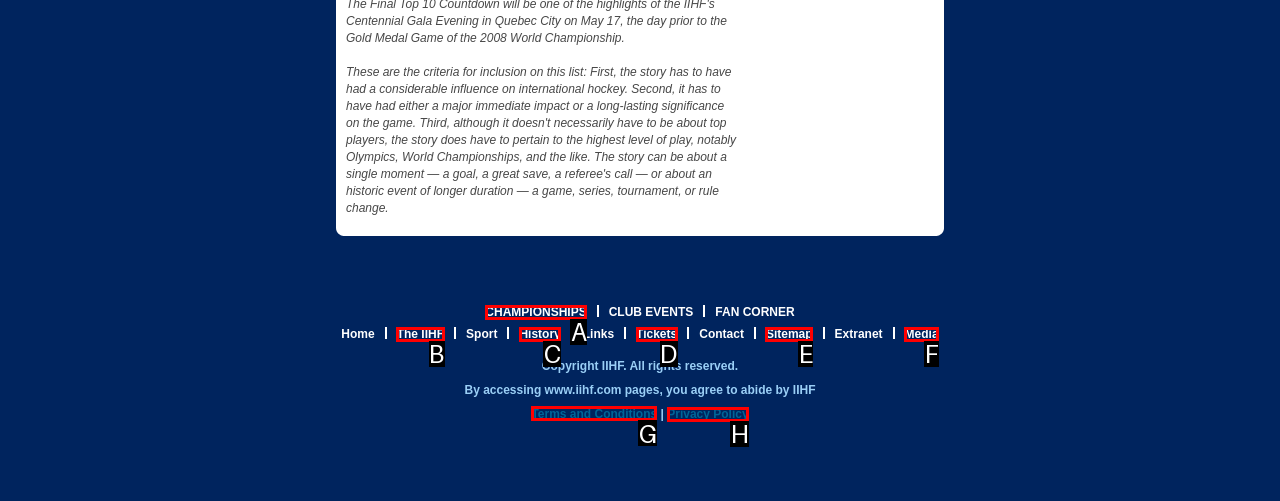Point out the option that needs to be clicked to fulfill the following instruction: Click on 'Home'
Answer with the letter of the appropriate choice from the listed options.

None